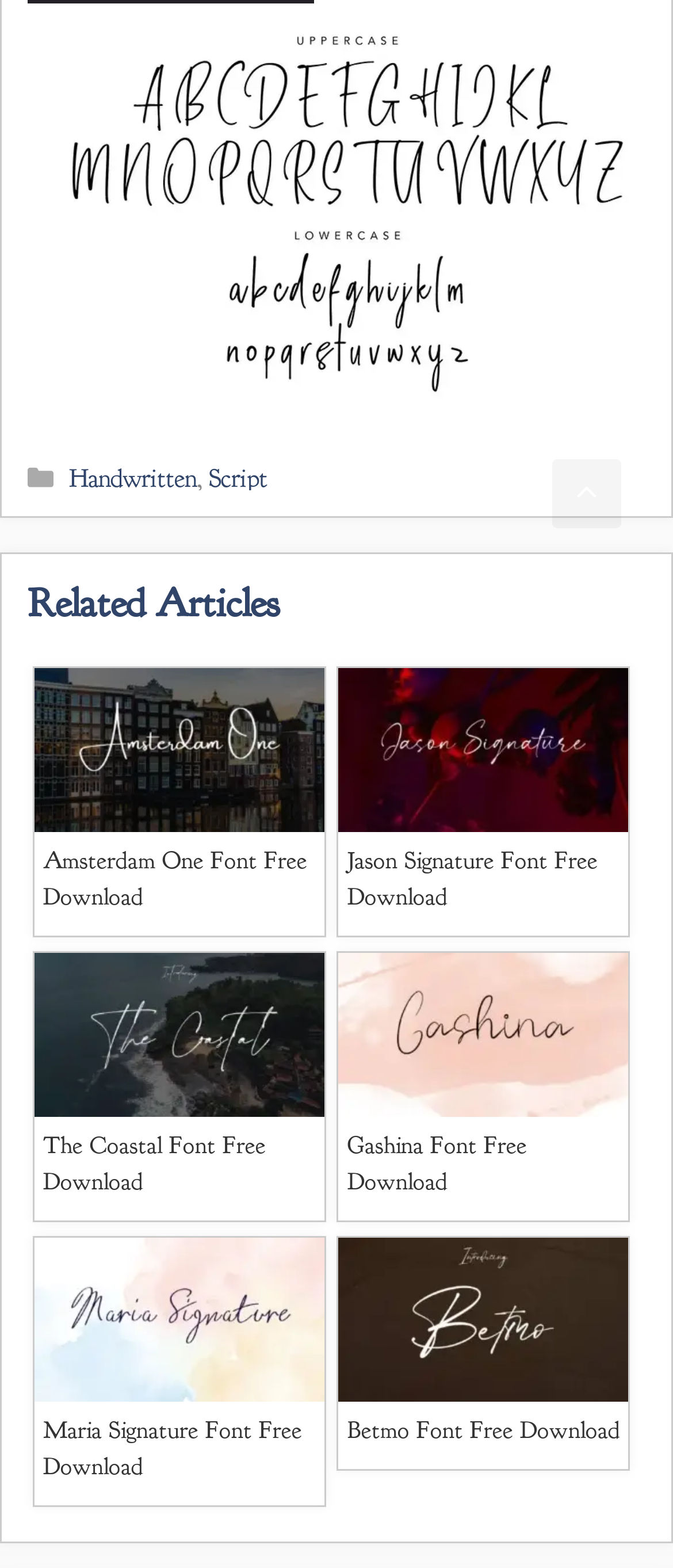Determine the bounding box coordinates of the region I should click to achieve the following instruction: "Click on the 'Handwritten' category". Ensure the bounding box coordinates are four float numbers between 0 and 1, i.e., [left, top, right, bottom].

[0.103, 0.295, 0.292, 0.316]